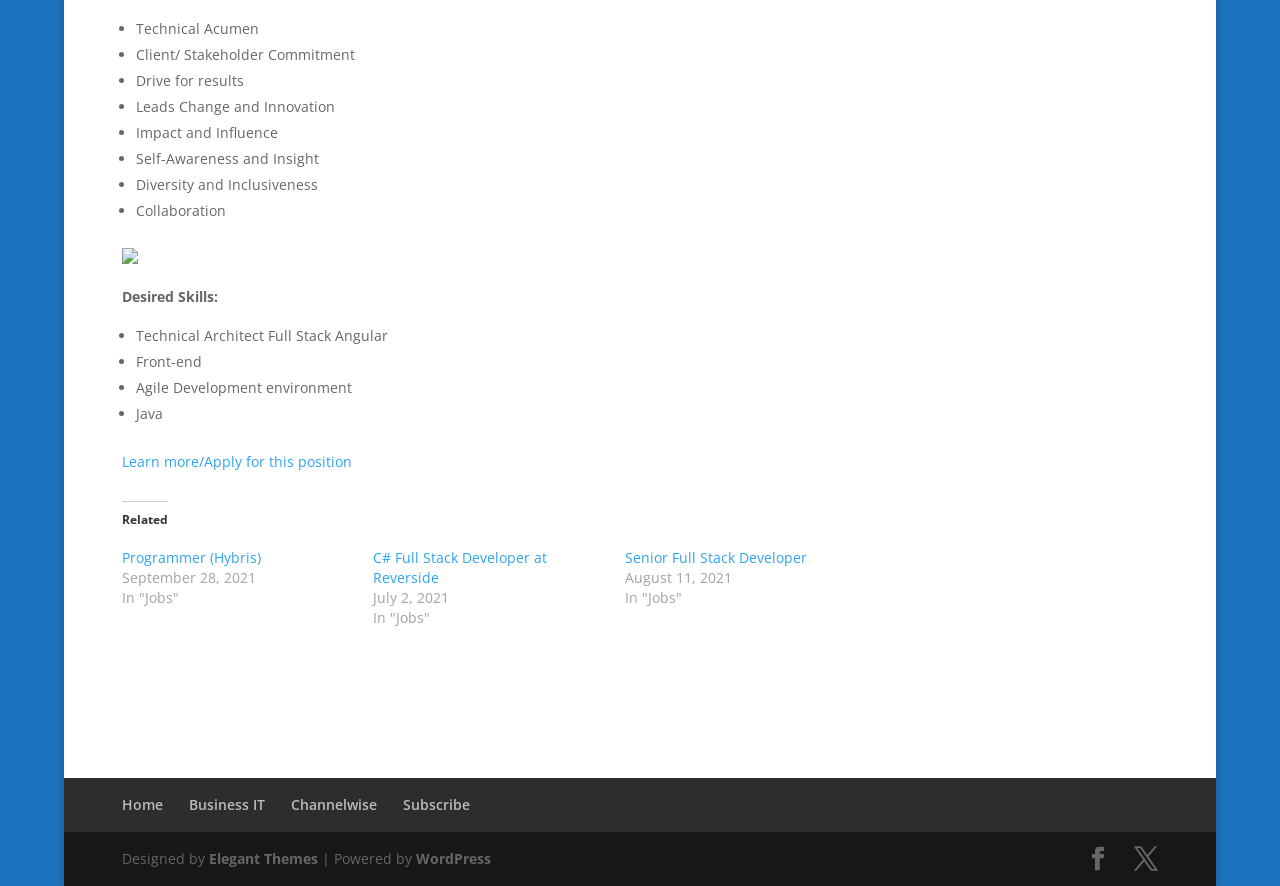Give the bounding box coordinates for the element described as: "Senior Full Stack Developer".

[0.489, 0.619, 0.631, 0.64]